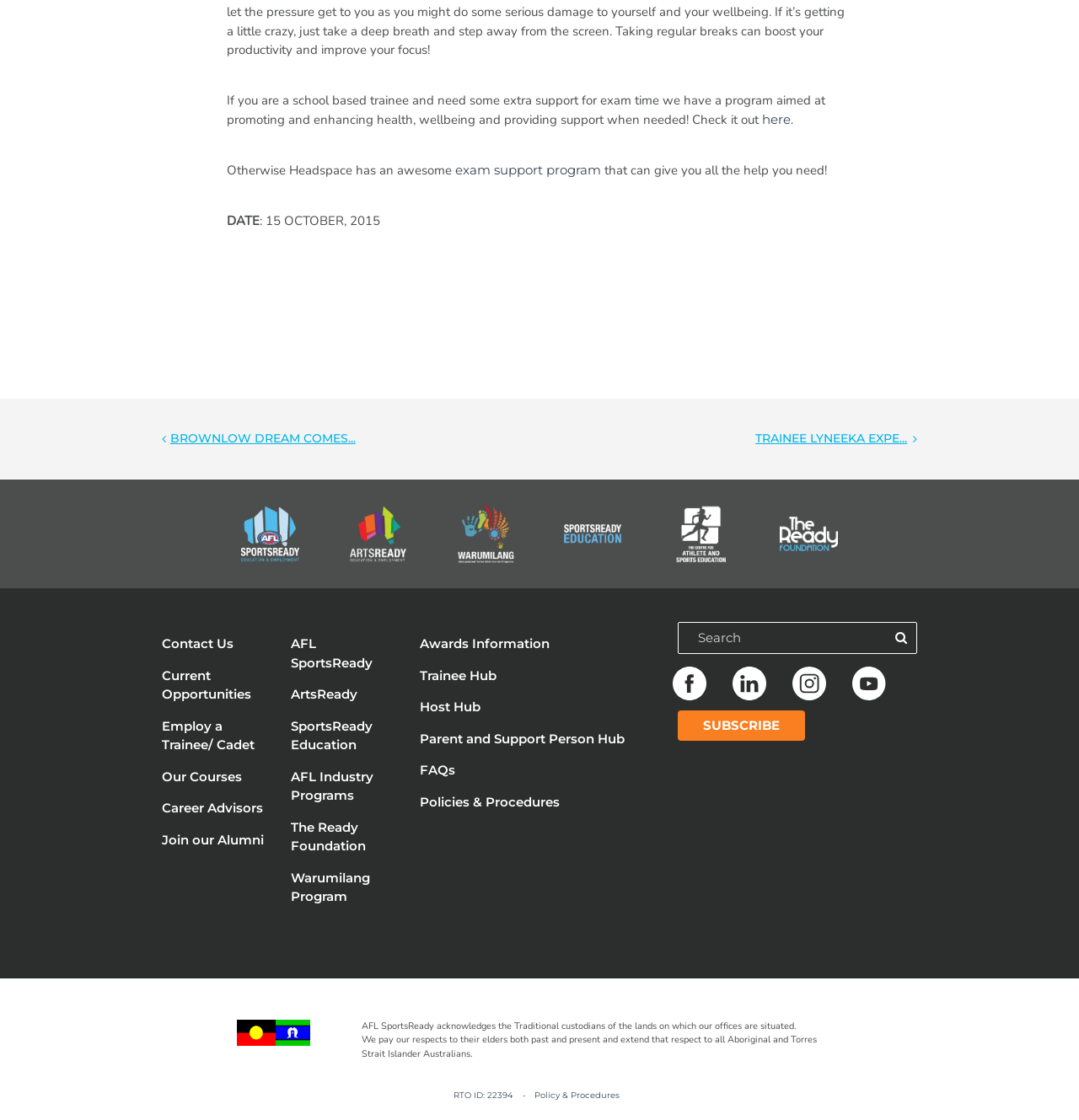Provide the bounding box coordinates of the area you need to click to execute the following instruction: "Contact Us".

[0.15, 0.567, 0.216, 0.582]